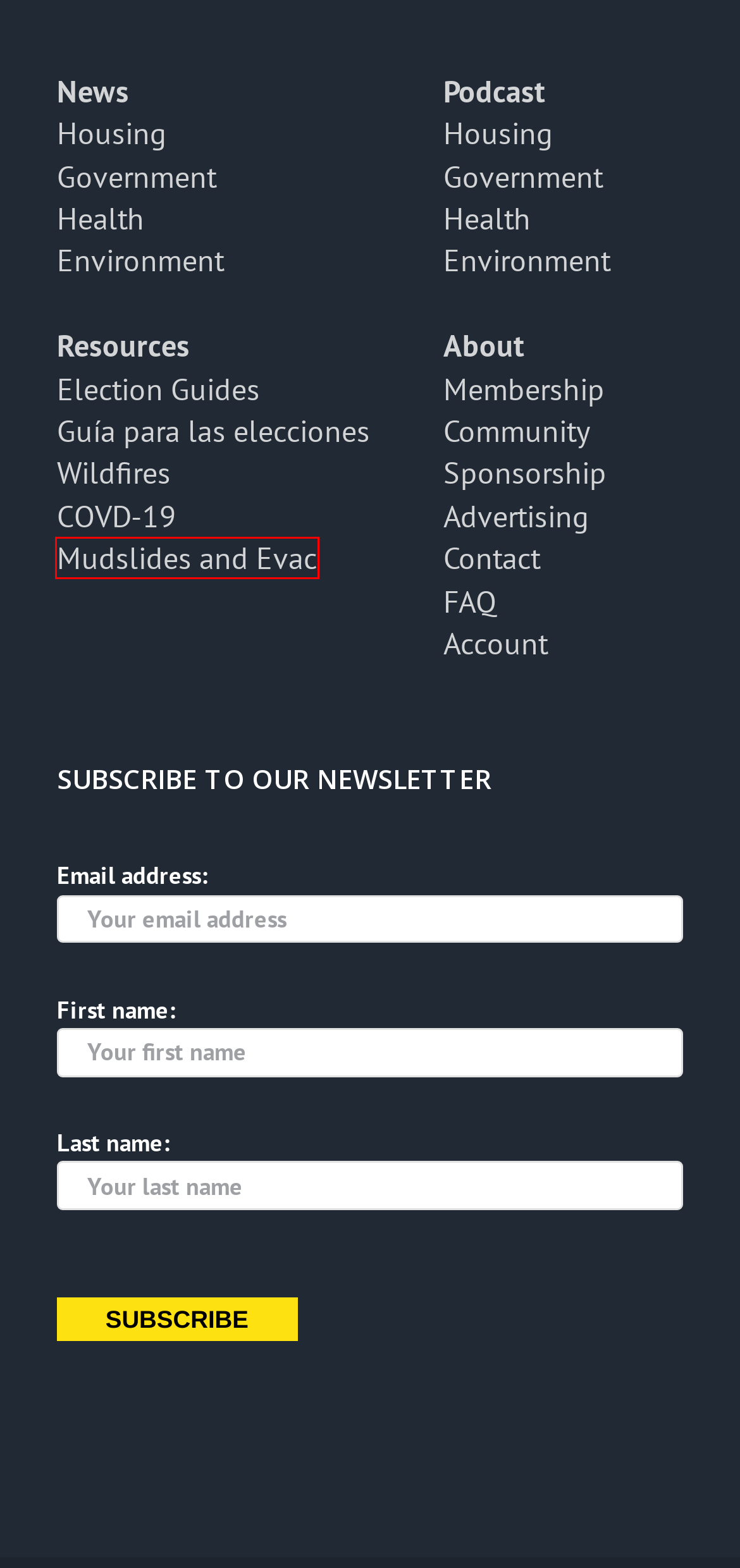Given a screenshot of a webpage with a red bounding box around a UI element, please identify the most appropriate webpage description that matches the new webpage after you click on the element. Here are the candidates:
A. Health Podcasts - Santa Cruz Local
B. What is community engagement? - Santa Cruz Local
C. Winter Storm Resources 2023 - Santa Cruz Local
D. Housing Podcasts - Santa Cruz Local
E. Government Podcasts - Santa Cruz Local
F. Environment Podcasts - Santa Cruz Local
G. Podcasts - Santa Cruz Local
H. Housing News - Santa Cruz Local

C